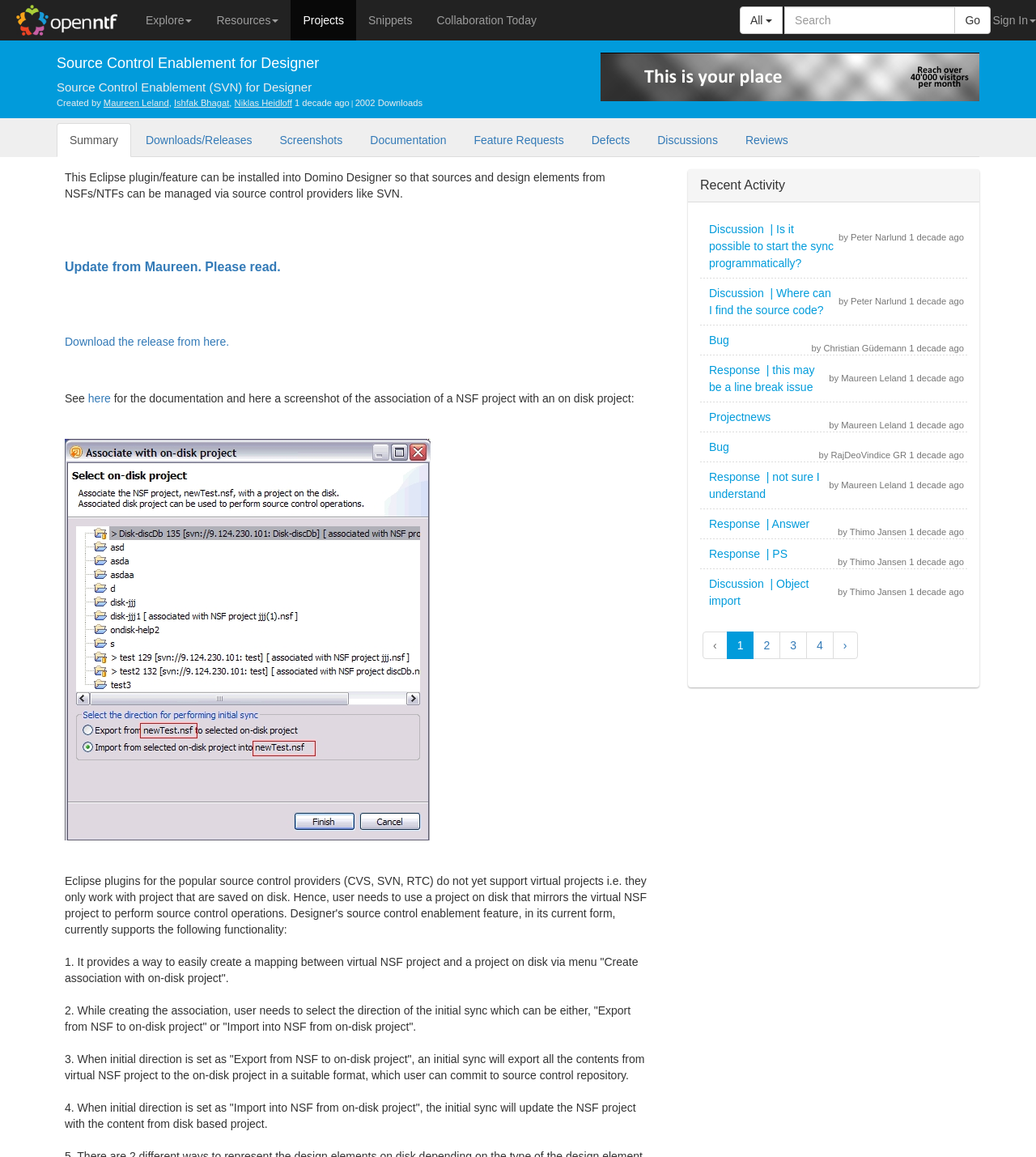Respond with a single word or phrase to the following question: What is the 'Recent Activity' section about?

Showing recent discussions and updates